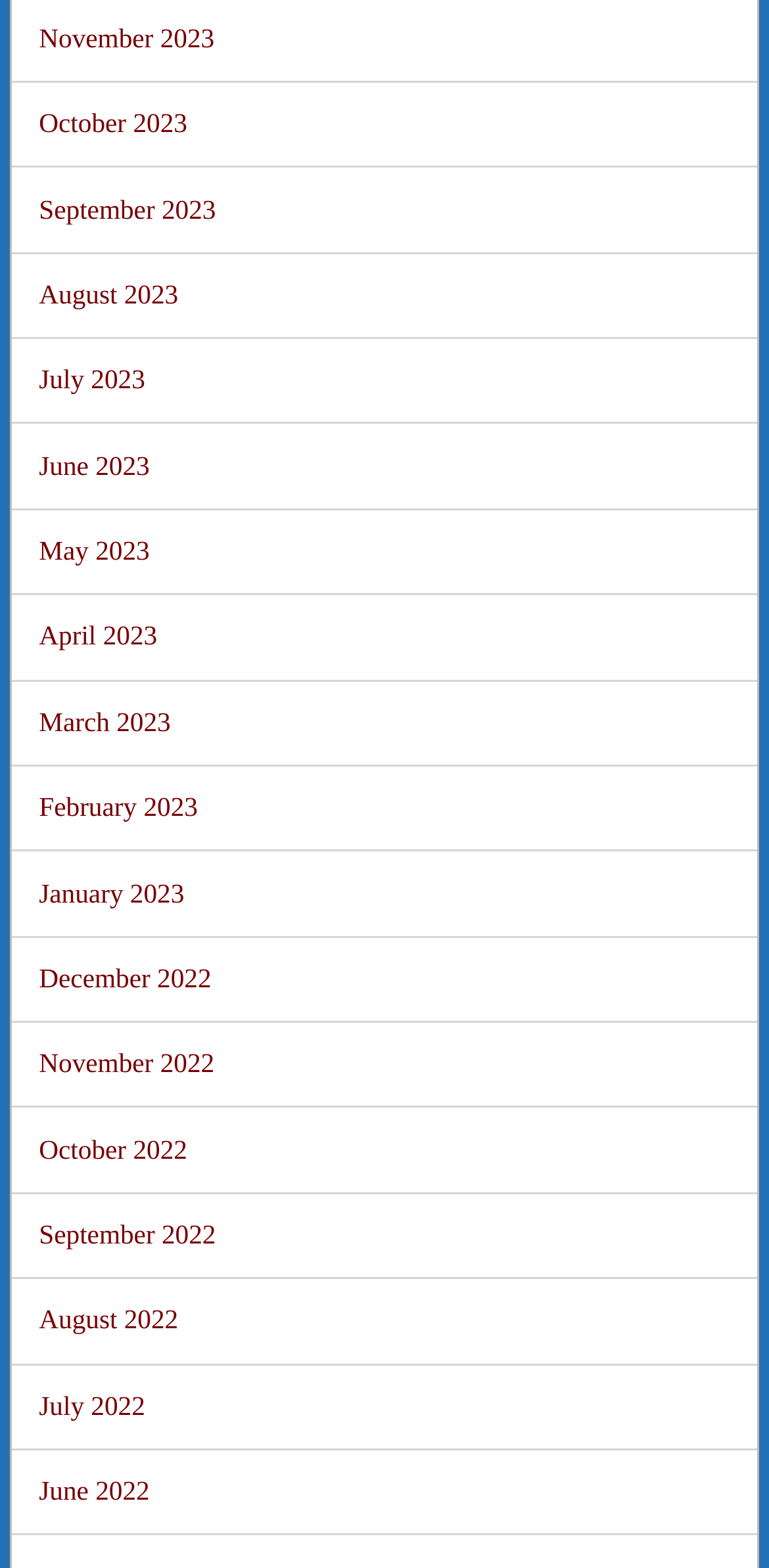From the details in the image, provide a thorough response to the question: What is the most recent month listed?

By examining the list of links, I can see that the topmost link is 'November 2023', which suggests that it is the most recent month listed.